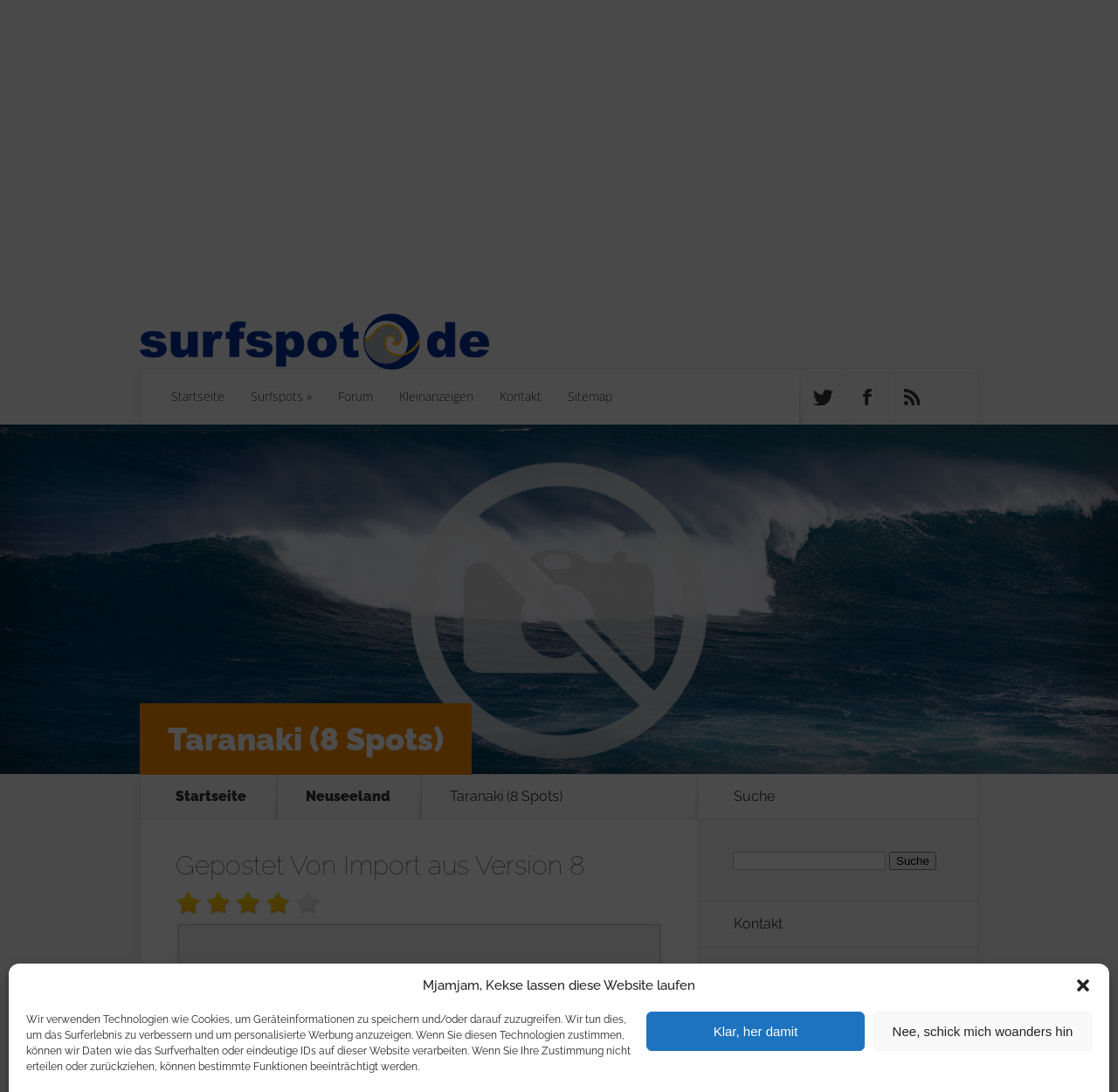Calculate the bounding box coordinates of the UI element given the description: "Klar, her damit".

[0.578, 0.926, 0.773, 0.962]